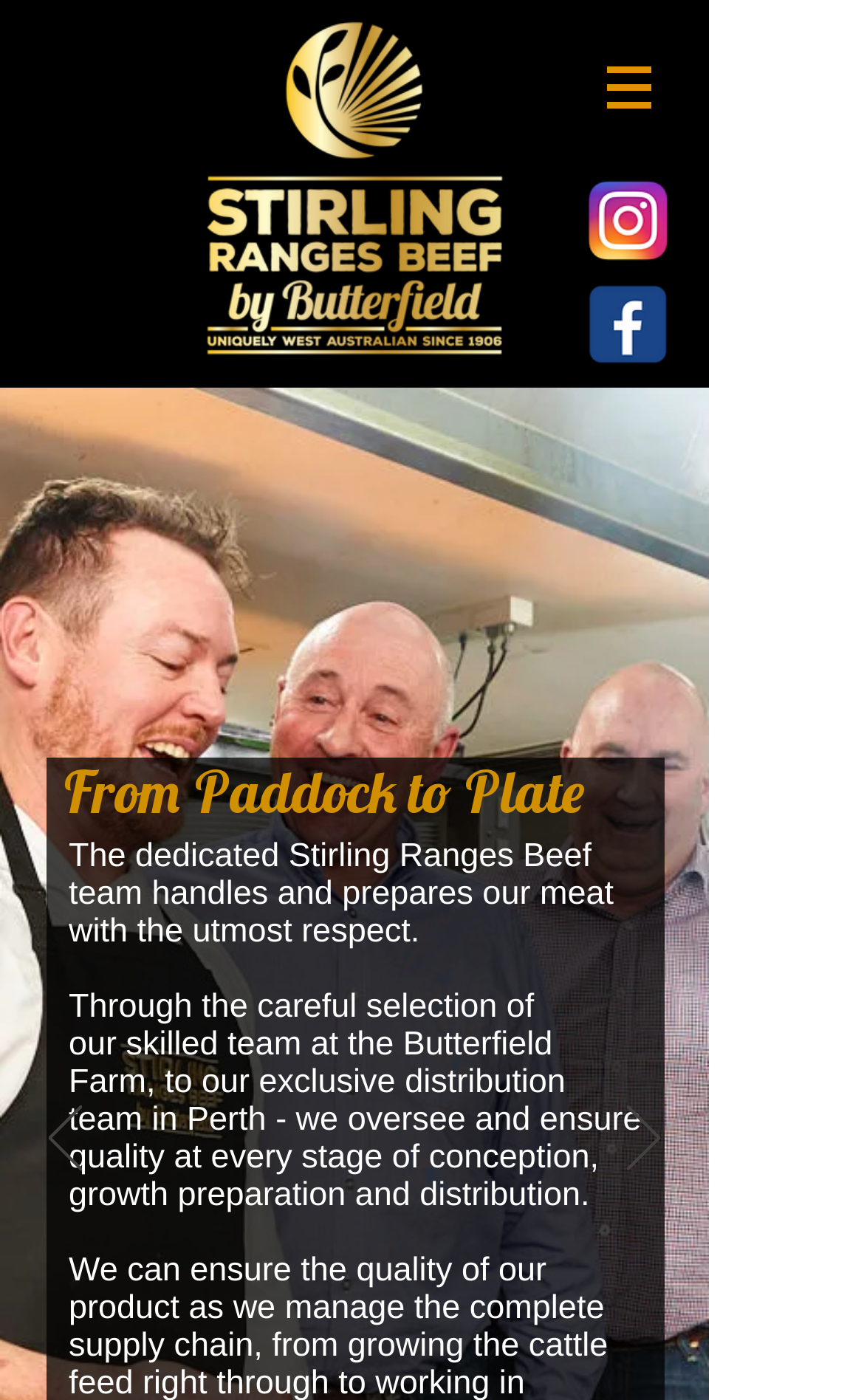Predict the bounding box of the UI element based on the description: "aria-label="Previous"". The coordinates should be four float numbers between 0 and 1, formatted as [left, top, right, bottom].

[0.056, 0.79, 0.095, 0.841]